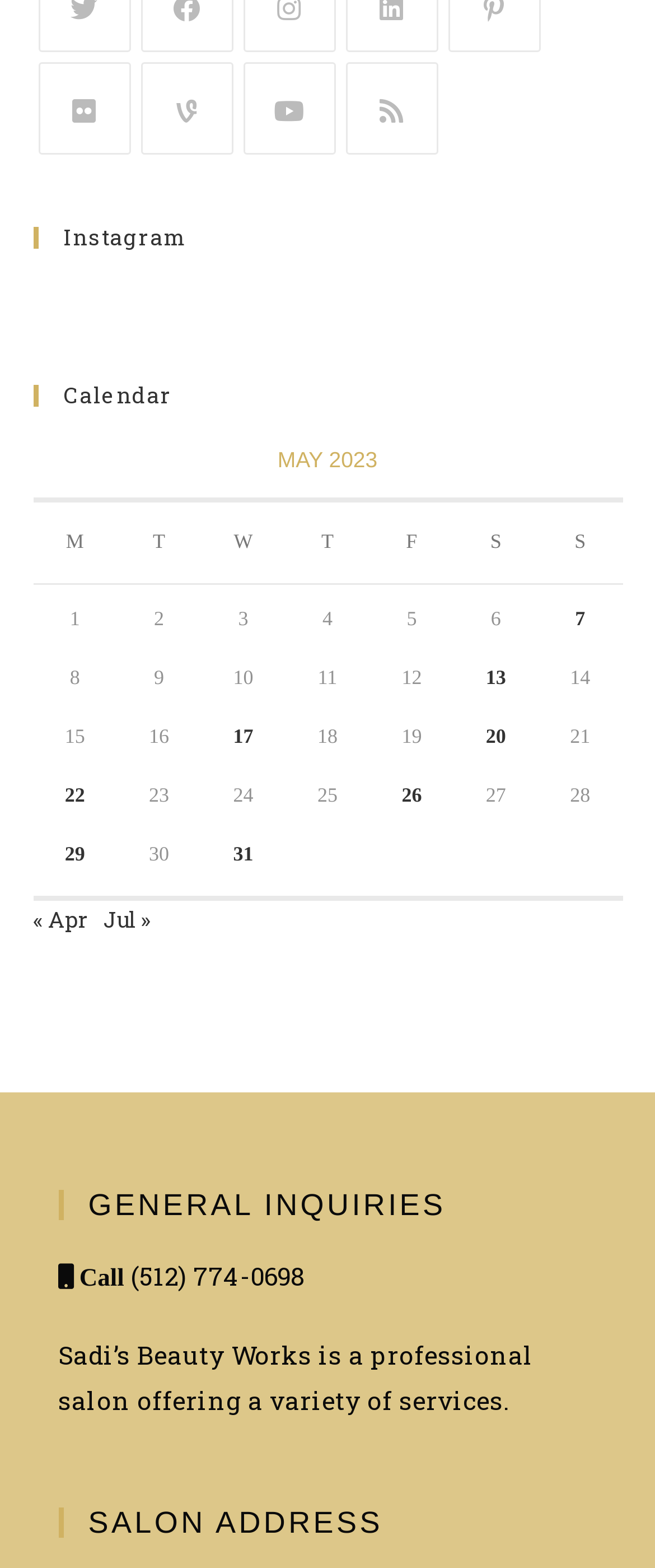What is the date of the post 'Posts published on May 7, 2023'?
Carefully examine the image and provide a detailed answer to the question.

The gridcell containing the post 'Posts published on May 7, 2023' is in the row corresponding to the date '7', indicating that the date of the post is May 7, 2023.